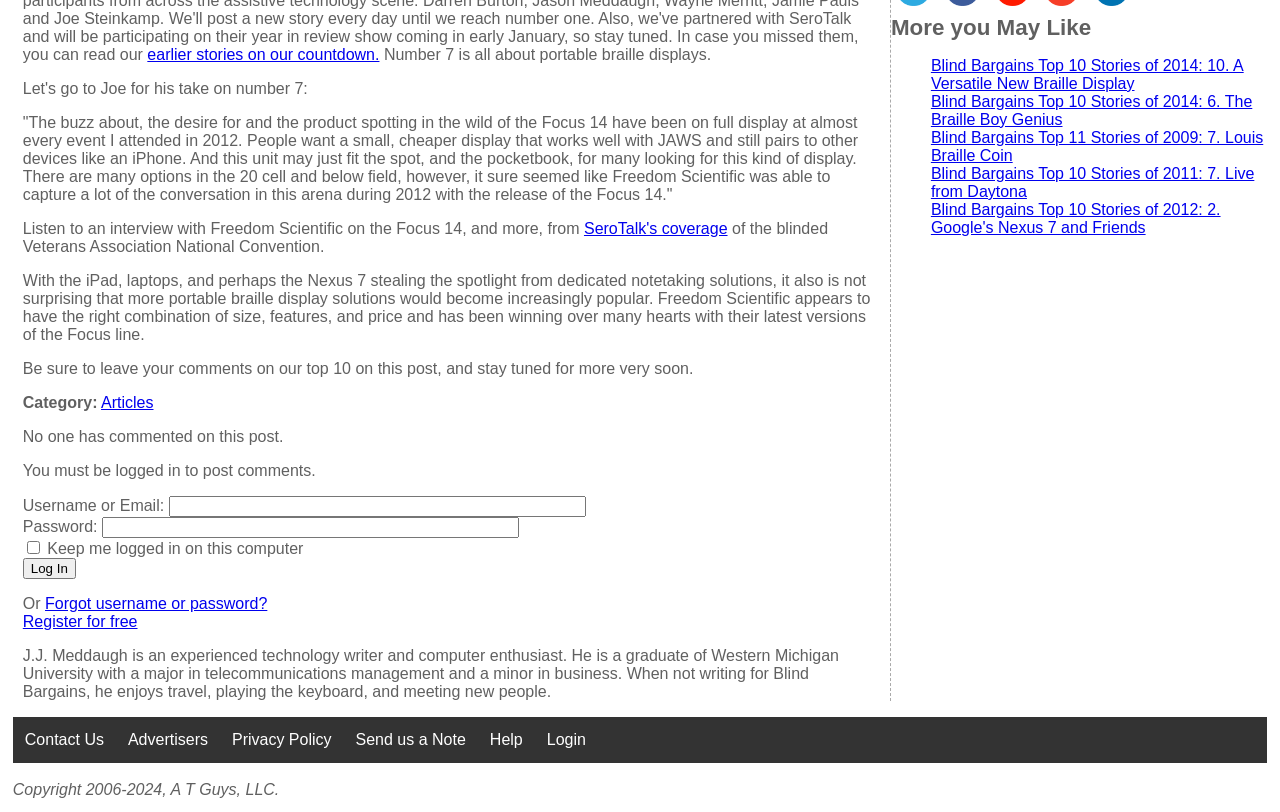Determine the bounding box coordinates for the UI element described. Format the coordinates as (top-left x, top-left y, bottom-right x, bottom-right y) and ensure all values are between 0 and 1. Element description: earlier stories on our countdown.

[0.115, 0.057, 0.296, 0.078]